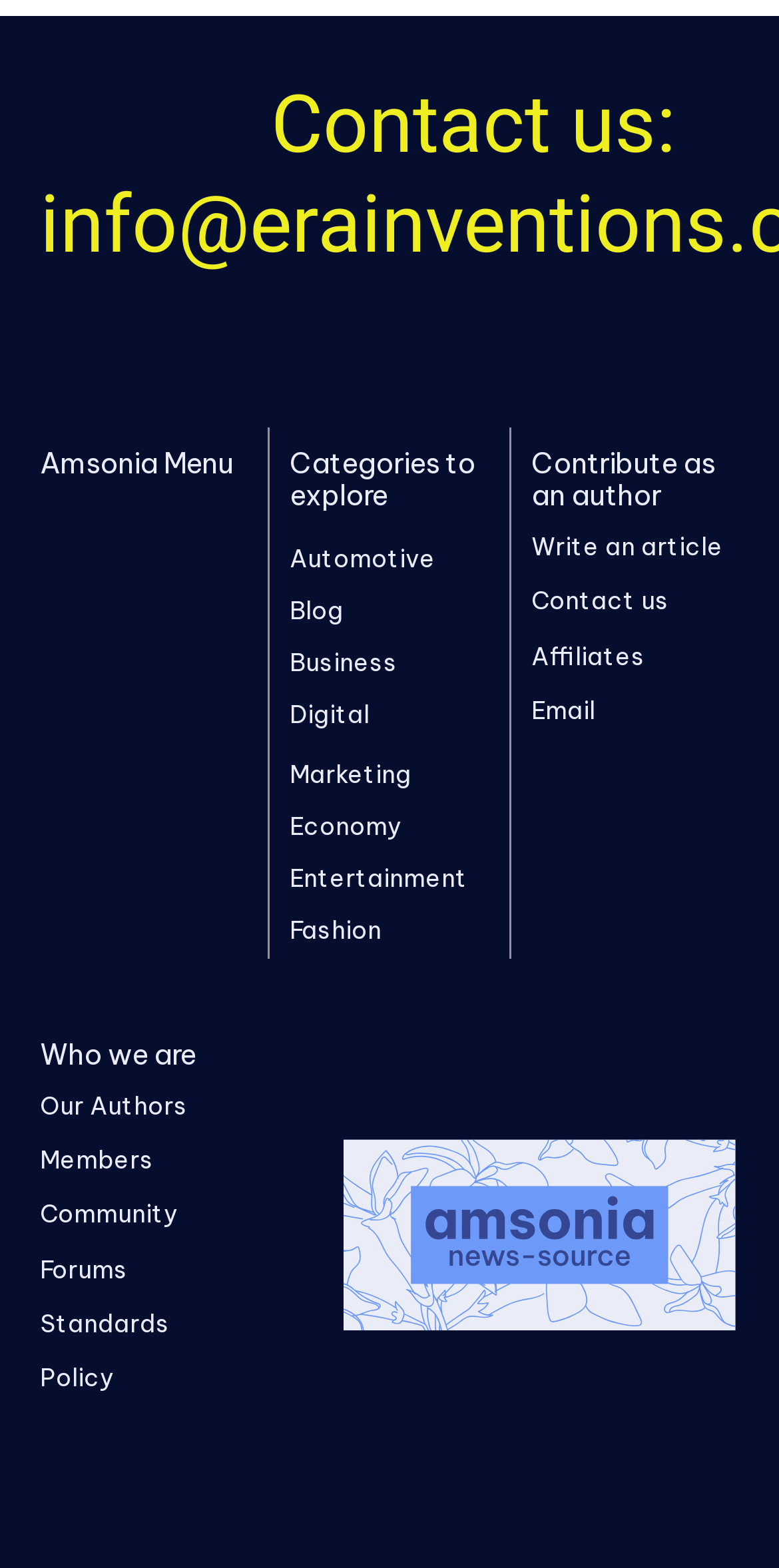Please use the details from the image to answer the following question comprehensively:
How many headings are on the webpage?

There are 3 headings on the webpage because there are three headings listed: 'Amsonia Menu', 'Categories to explore', and 'Contribute as an author', and 'Who we are'.